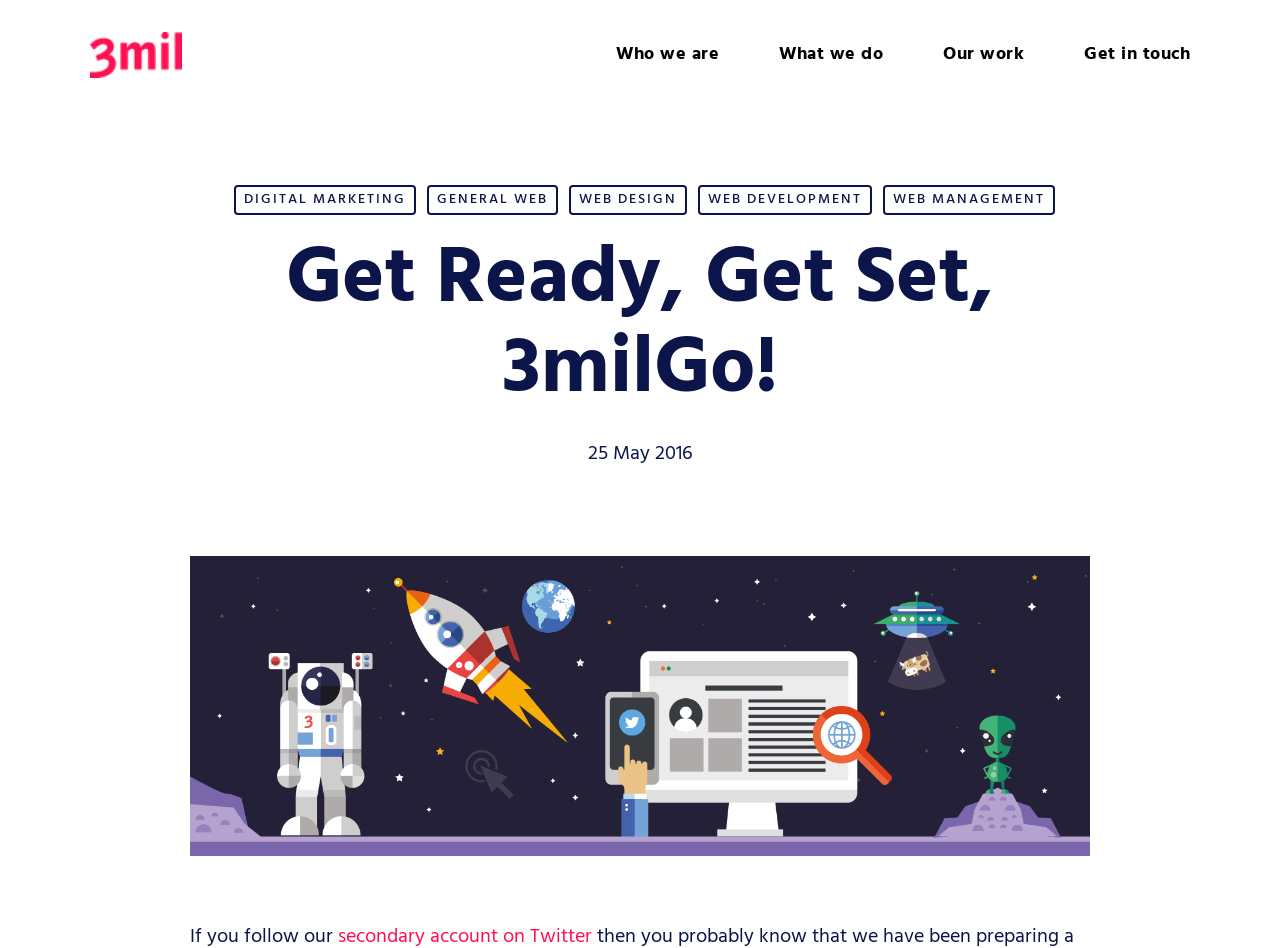Calculate the bounding box coordinates of the UI element given the description: "Get in touch".

[0.847, 0.045, 0.93, 0.071]